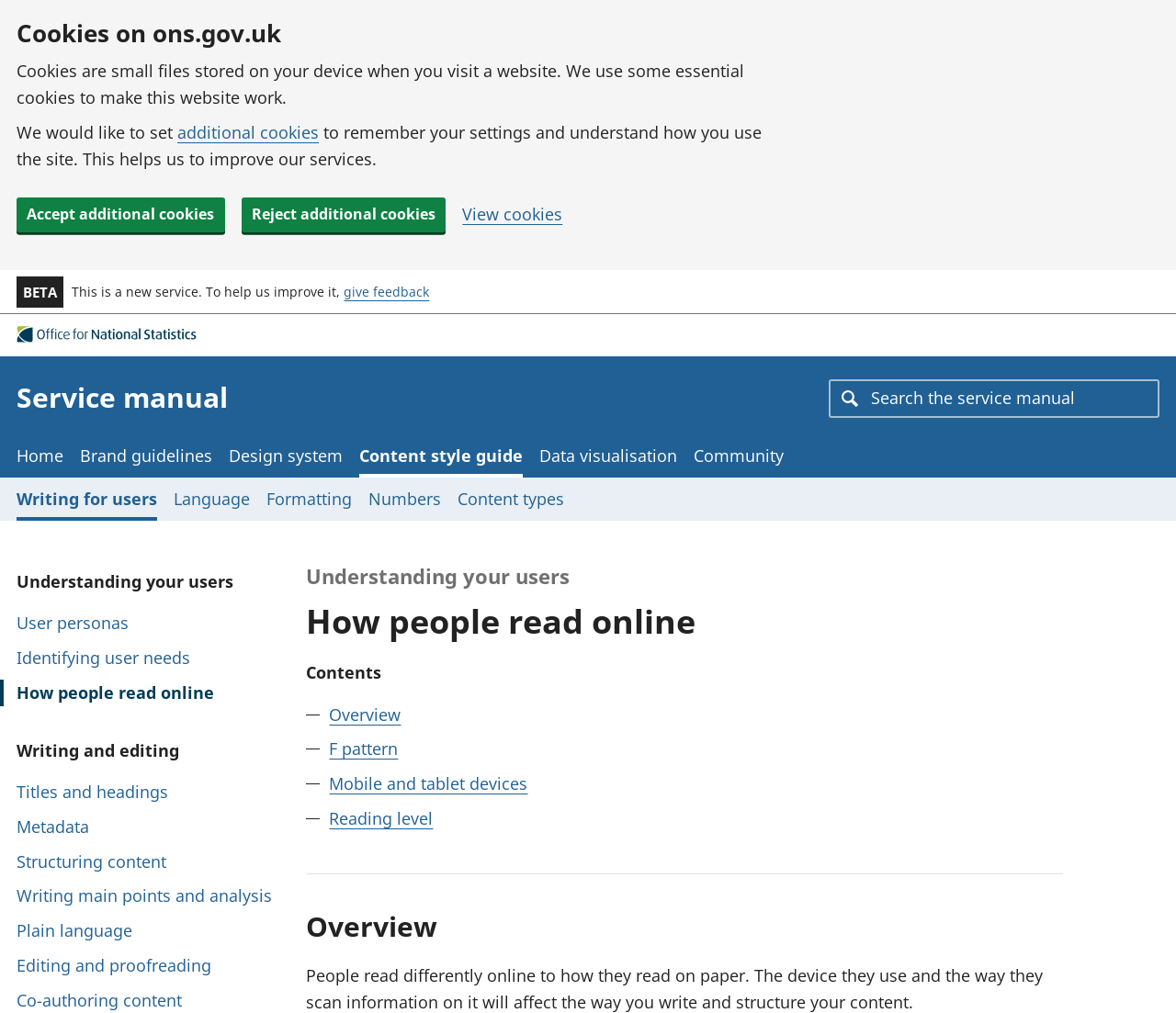Please identify the bounding box coordinates of the element that needs to be clicked to execute the following command: "Give feedback". Provide the bounding box using four float numbers between 0 and 1, formatted as [left, top, right, bottom].

[0.292, 0.28, 0.365, 0.297]